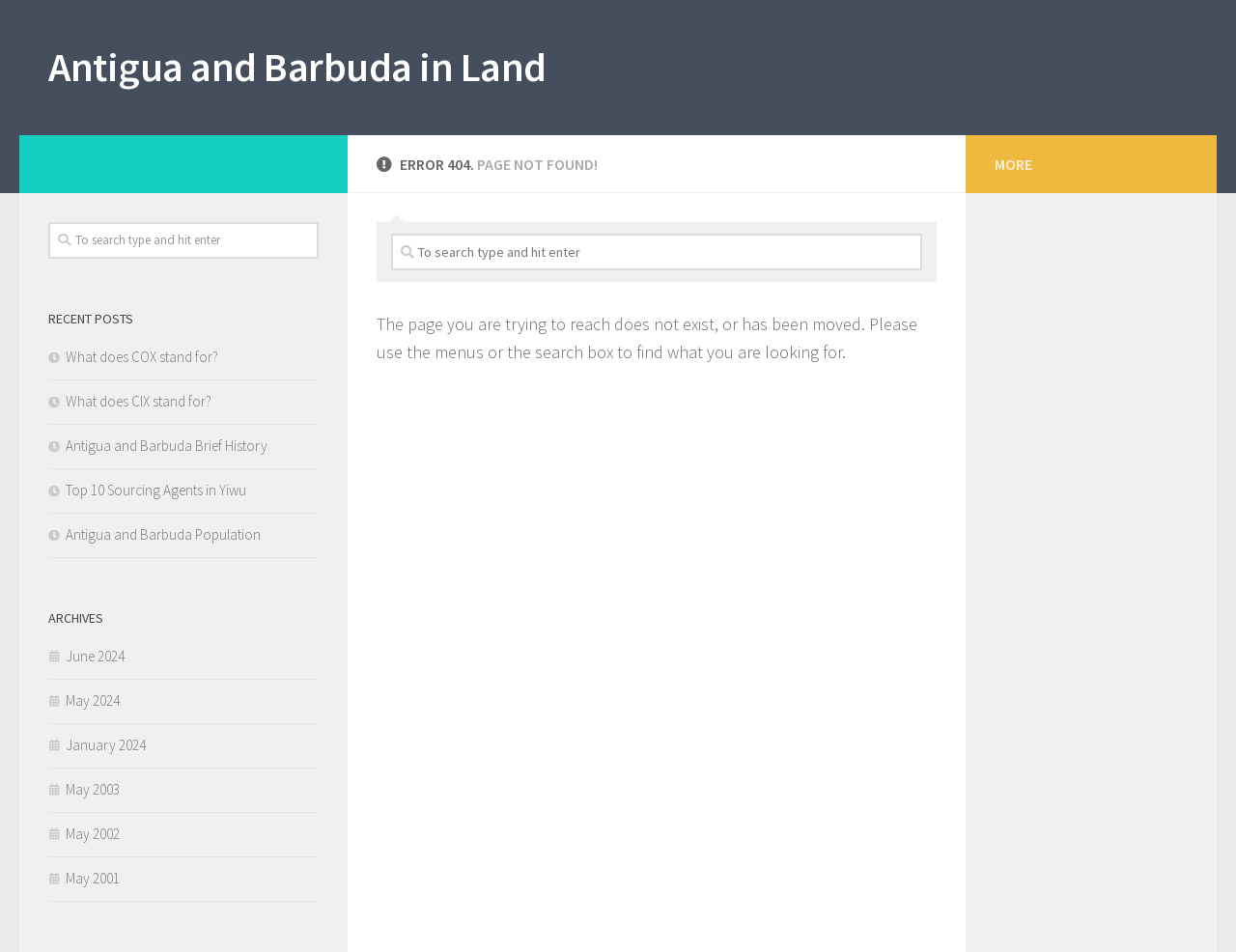From the details in the image, provide a thorough response to the question: How many links are under 'ARCHIVES'?

There are 6 links under 'ARCHIVES' which are 'June 2024', 'May 2024', 'January 2024', 'May 2003', 'May 2002', and 'May 2001'.